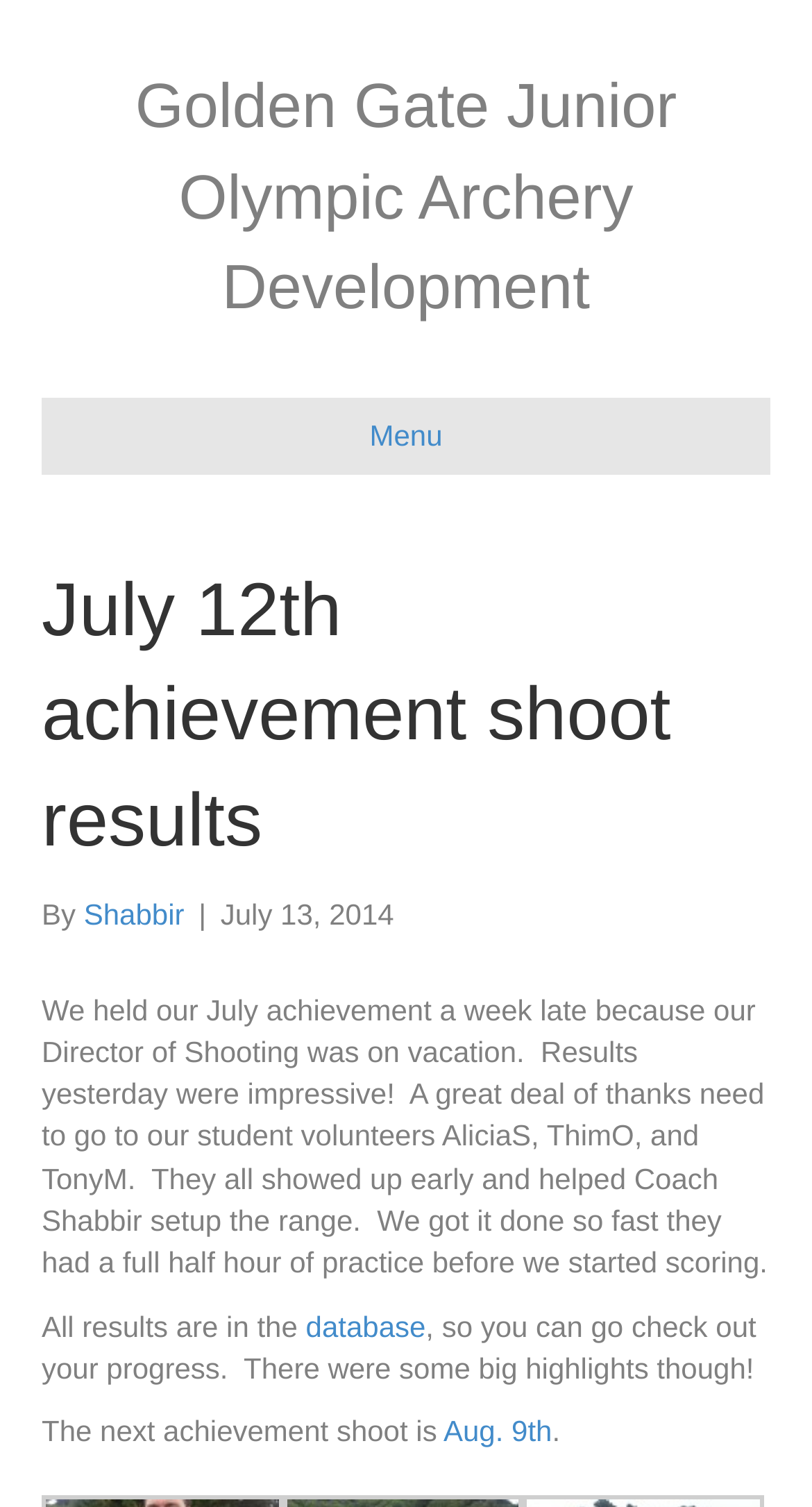Please determine the heading text of this webpage.

July 12th achievement shoot results